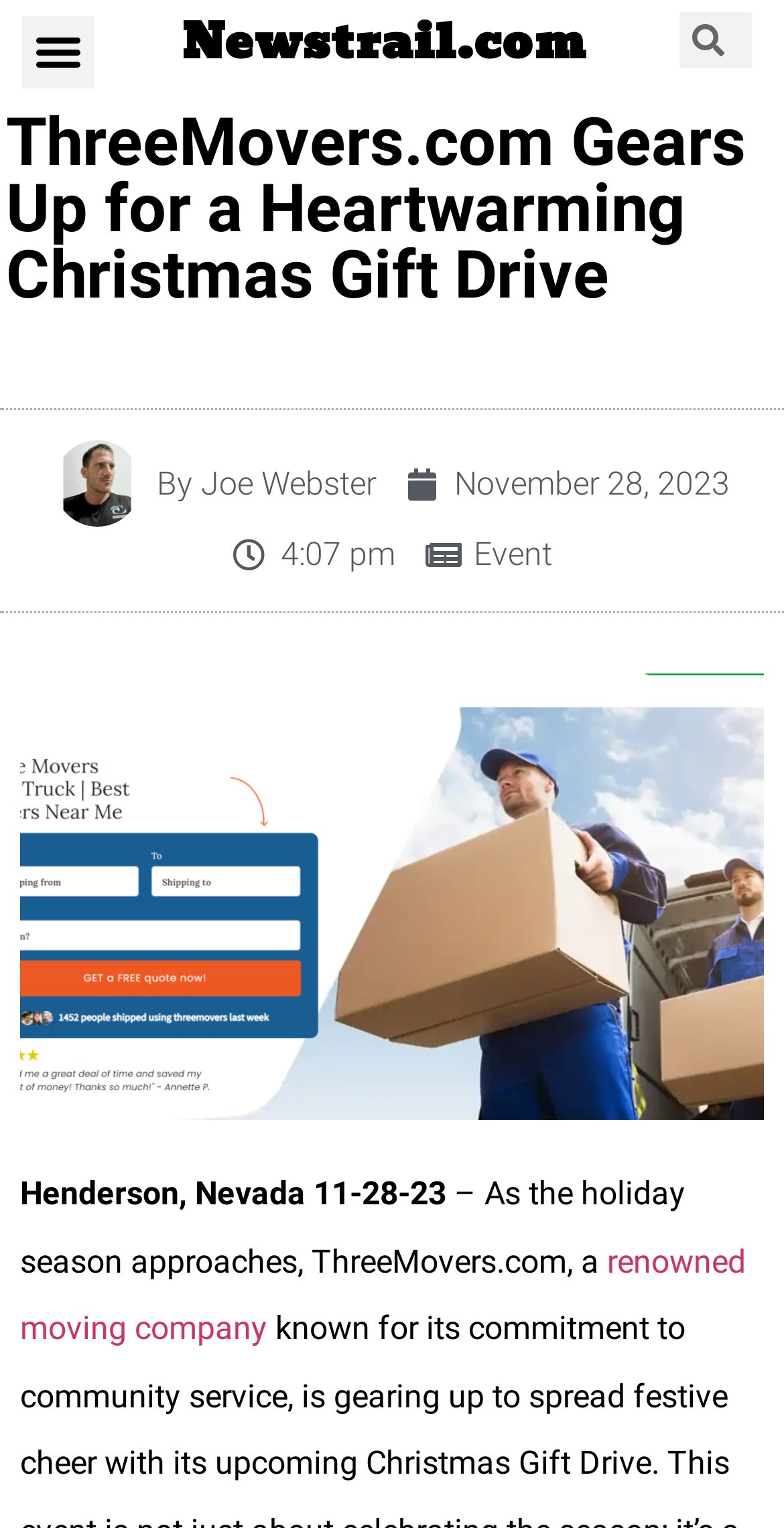What is the time of the event?
Examine the screenshot and reply with a single word or phrase.

4:07 pm